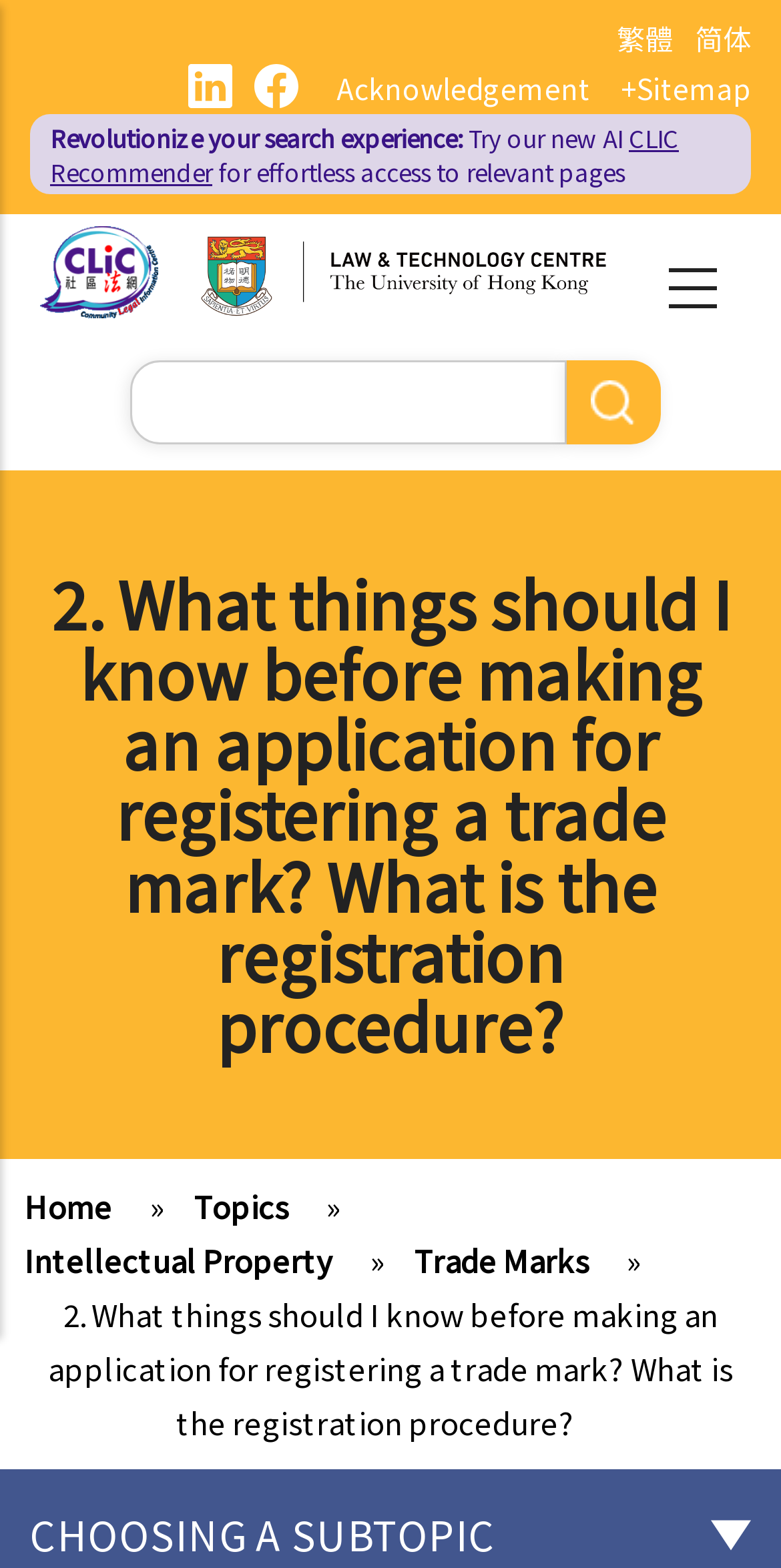Find the bounding box coordinates of the element to click in order to complete this instruction: "Switch to traditional Chinese". The bounding box coordinates must be four float numbers between 0 and 1, denoted as [left, top, right, bottom].

[0.762, 0.011, 0.862, 0.037]